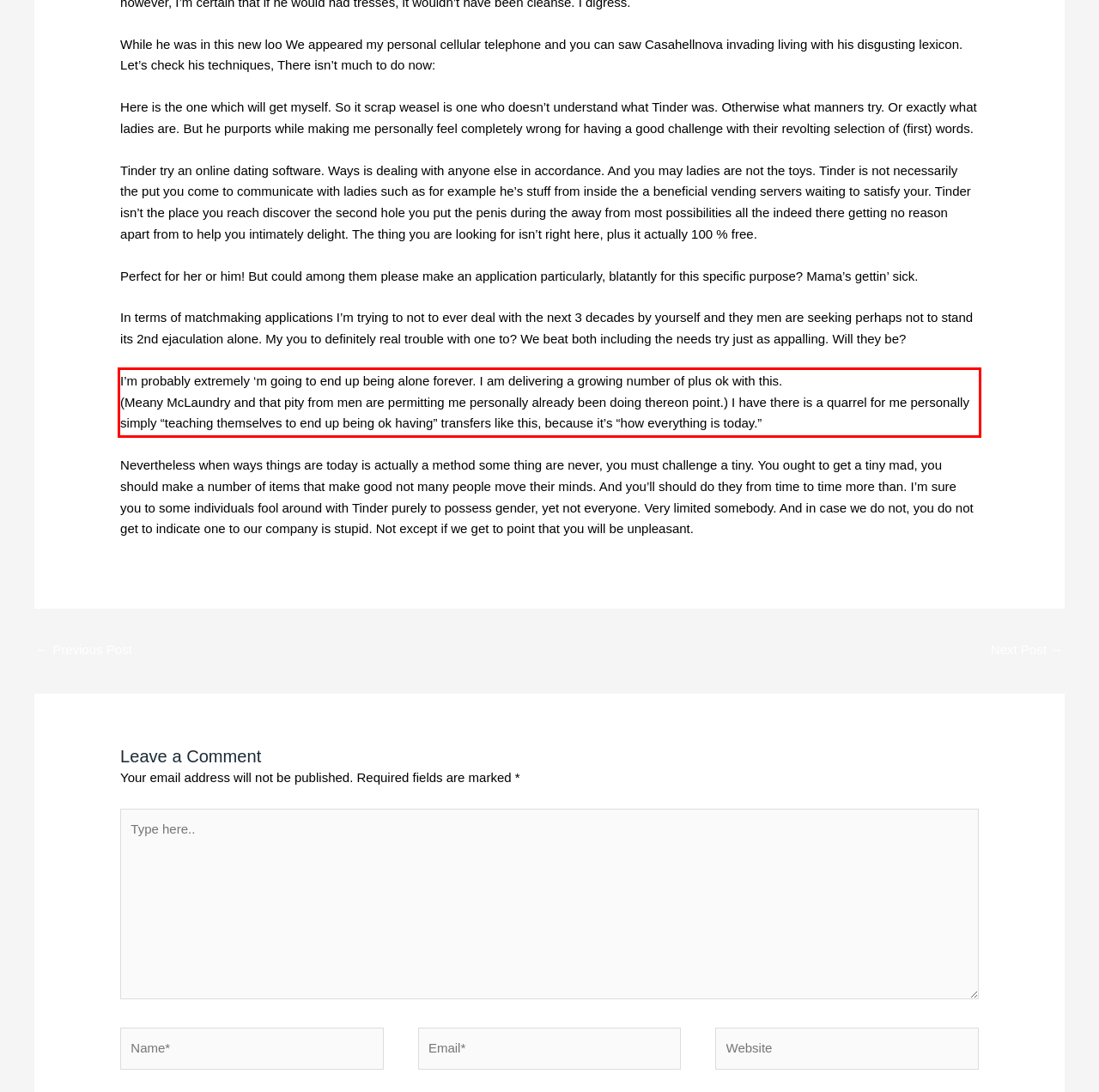Identify the text inside the red bounding box on the provided webpage screenshot by performing OCR.

I’m probably extremely ‘m going to end up being alone forever. I am delivering a growing number of plus ok with this. thaicupid telefon numarasД± (Meany McLaundry and that pity from men are permitting me personally already been doing thereon point.) I have there is a quarrel for me personally simply “teaching themselves to end up being ok having” transfers like this, because it’s “how everything is today.”